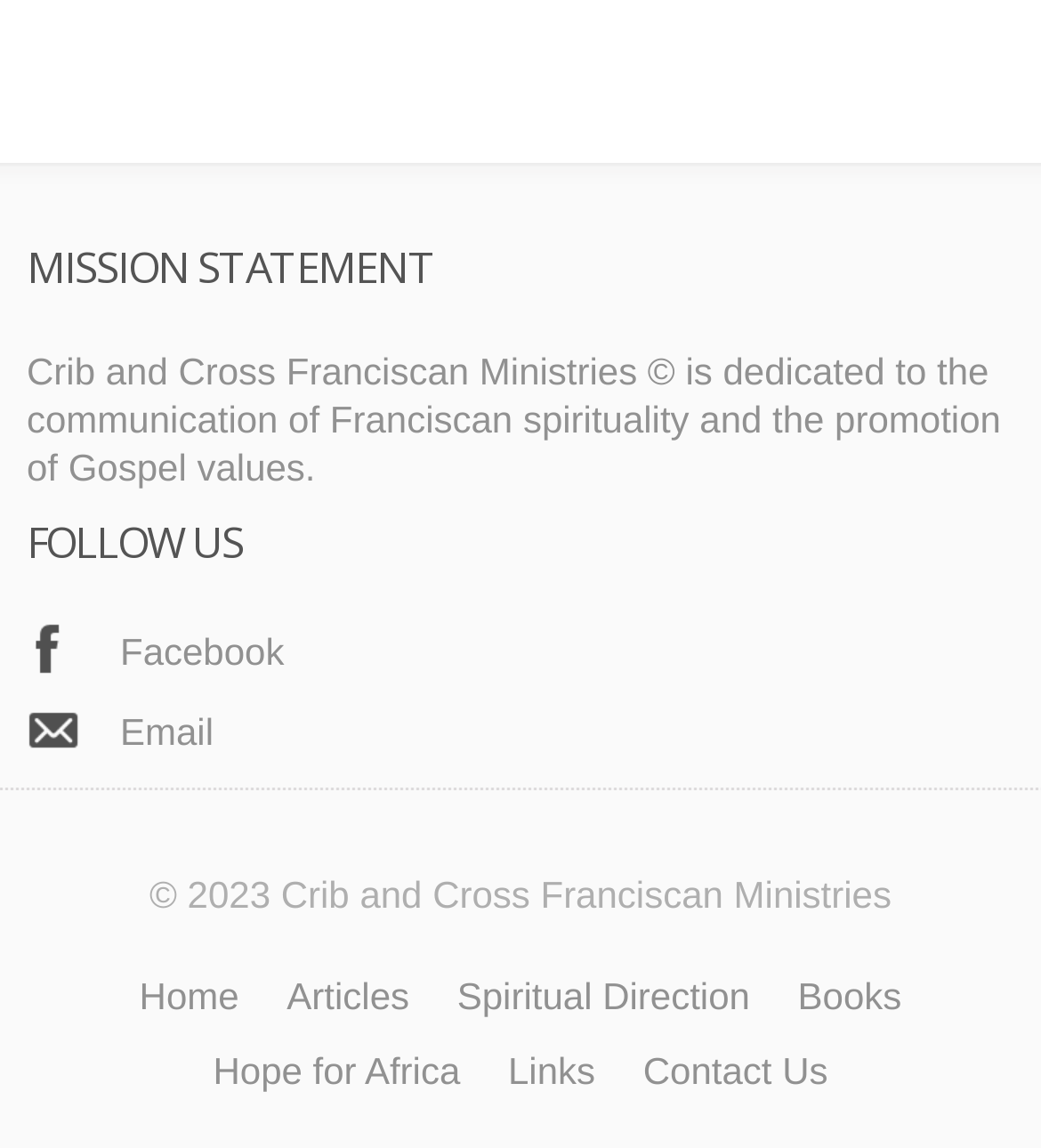Find the bounding box coordinates of the UI element according to this description: "Facebook".

[0.026, 0.543, 0.273, 0.592]